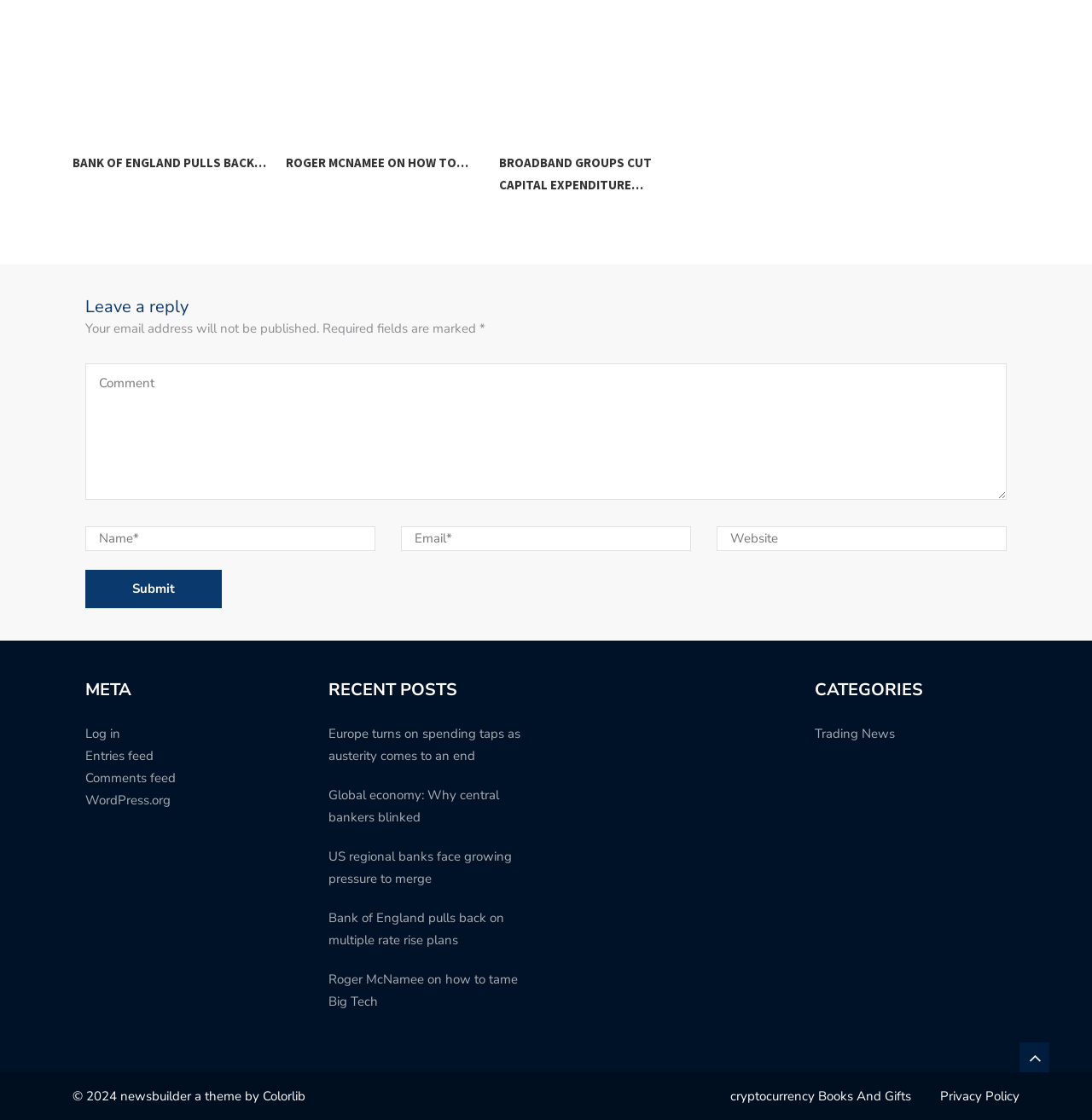What is the text above the comment section?
Please answer the question with a detailed response using the information from the screenshot.

I looked at the heading element above the comment section and found that it says 'Leave a reply'. This is the text that appears above the comment section.